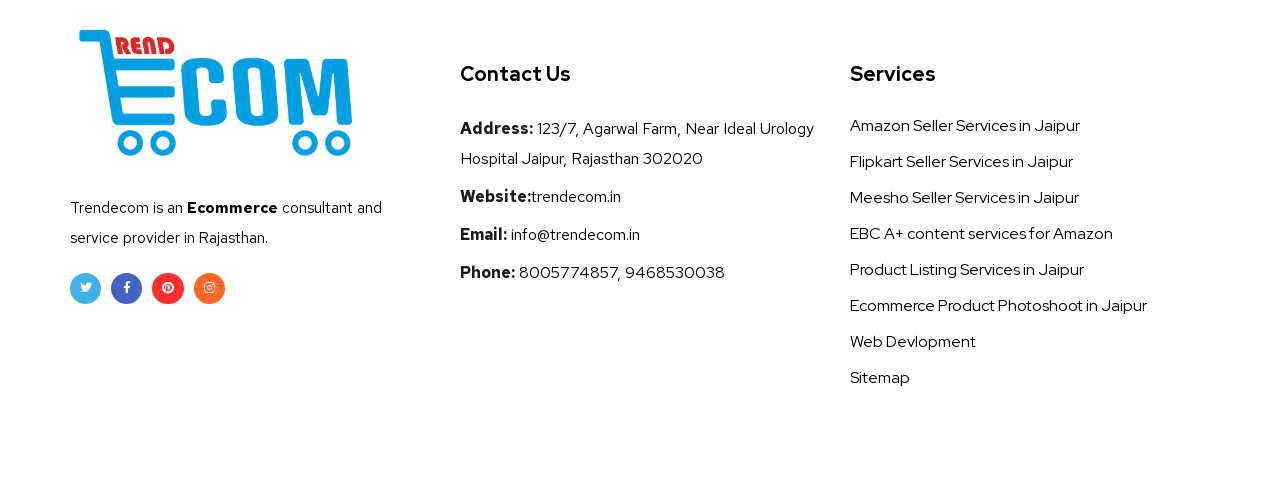Kindly determine the bounding box coordinates for the area that needs to be clicked to execute this instruction: "Read the article about How To Make Video Calls On Kik".

None